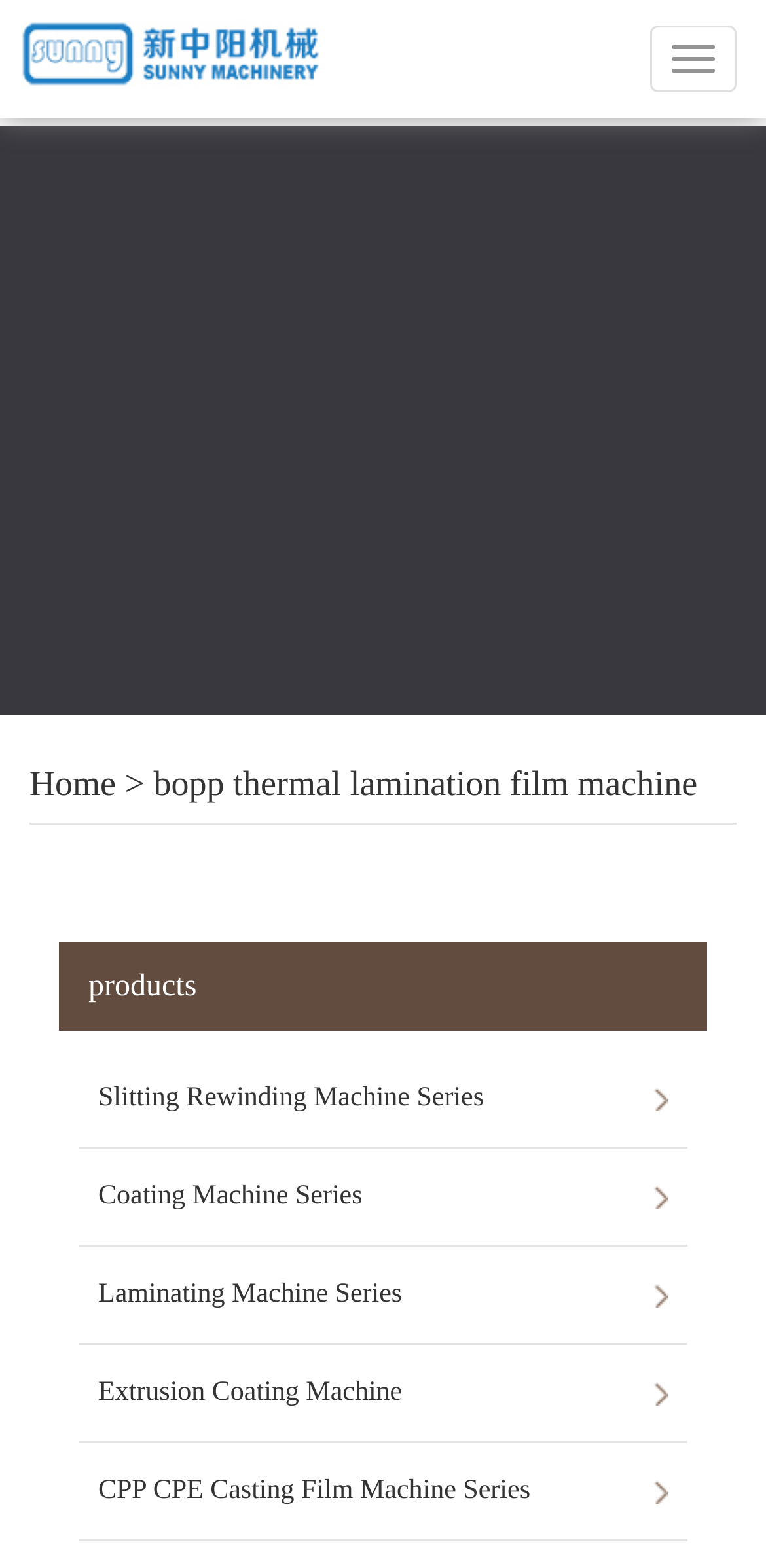What is the position of the 'products' link?
Look at the screenshot and provide an in-depth answer.

I determined the position of the 'products' link by comparing its y-coordinate (0.619) with the y-coordinates of the machine series links (0.67, 0.732, 0.795, 0.858, 0.92). The 'products' link has a smaller y-coordinate, indicating that it is above the machine series links.